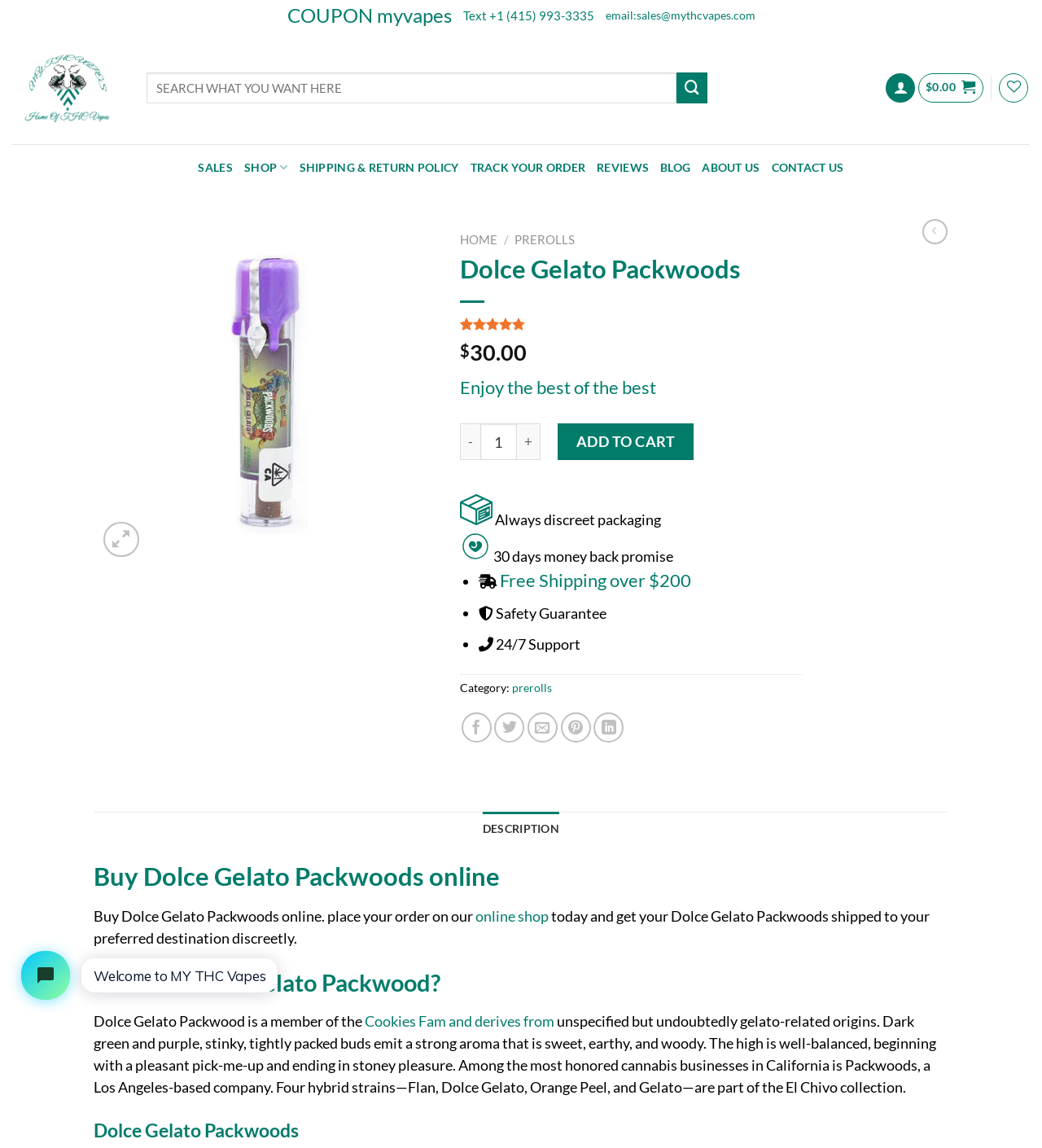Highlight the bounding box coordinates of the region I should click on to meet the following instruction: "Contact us".

[0.74, 0.133, 0.81, 0.159]